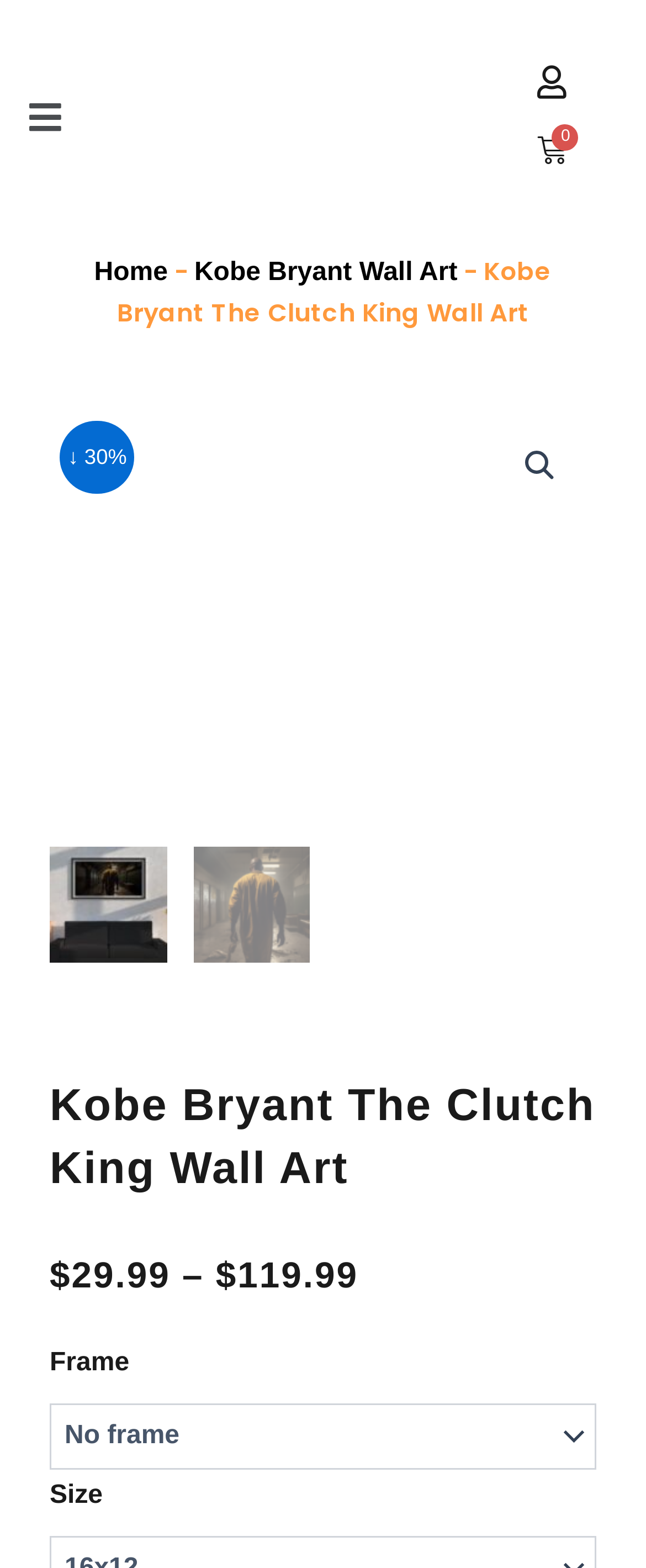What is the current price of the product?
Use the image to give a comprehensive and detailed response to the question.

I found the current price of the product by looking at the text '$29.99' which is located below the product image and above the original price.